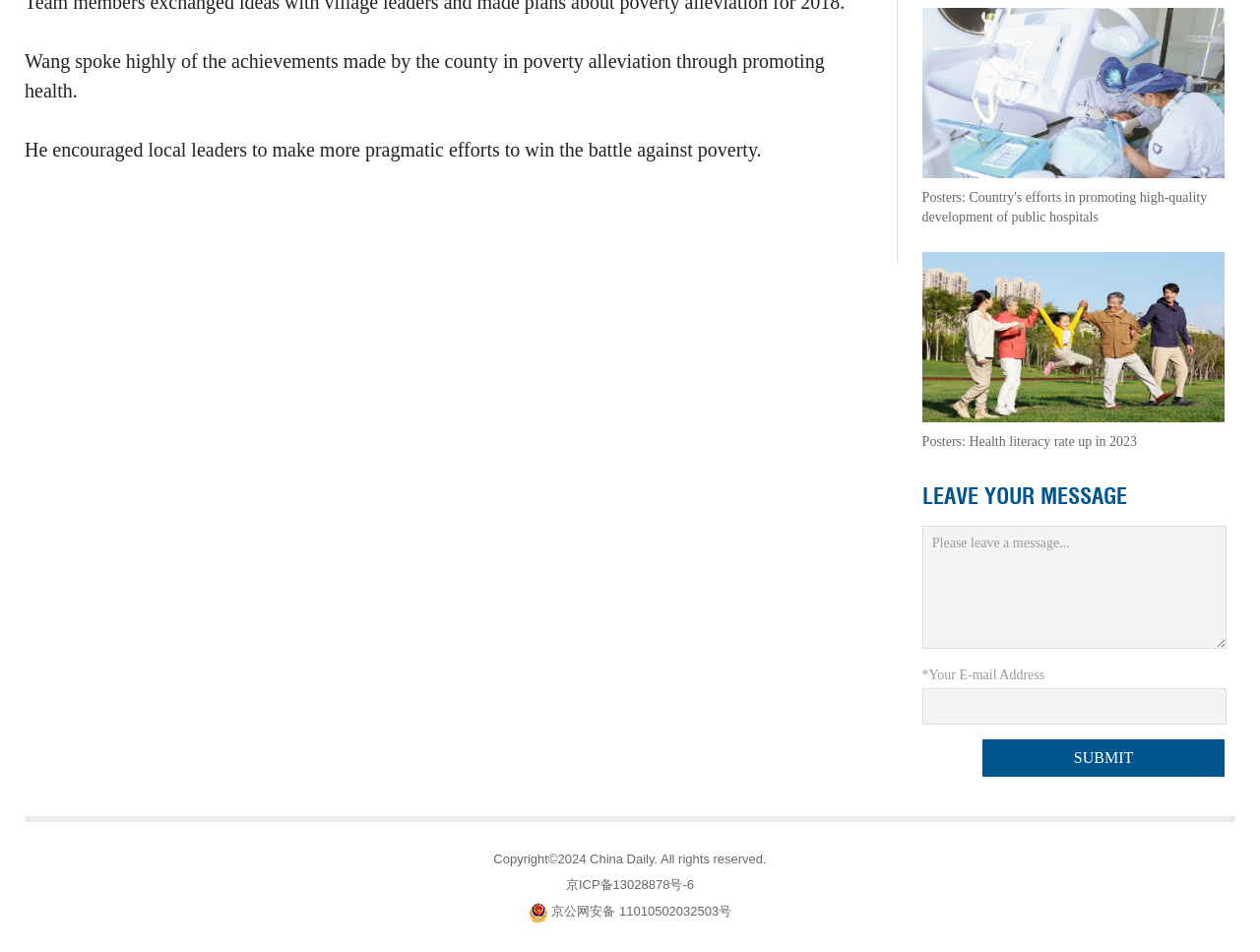Extract the bounding box coordinates for the HTML element that matches this description: "Hash Trails". The coordinates should be four float numbers between 0 and 1, i.e., [left, top, right, bottom].

None